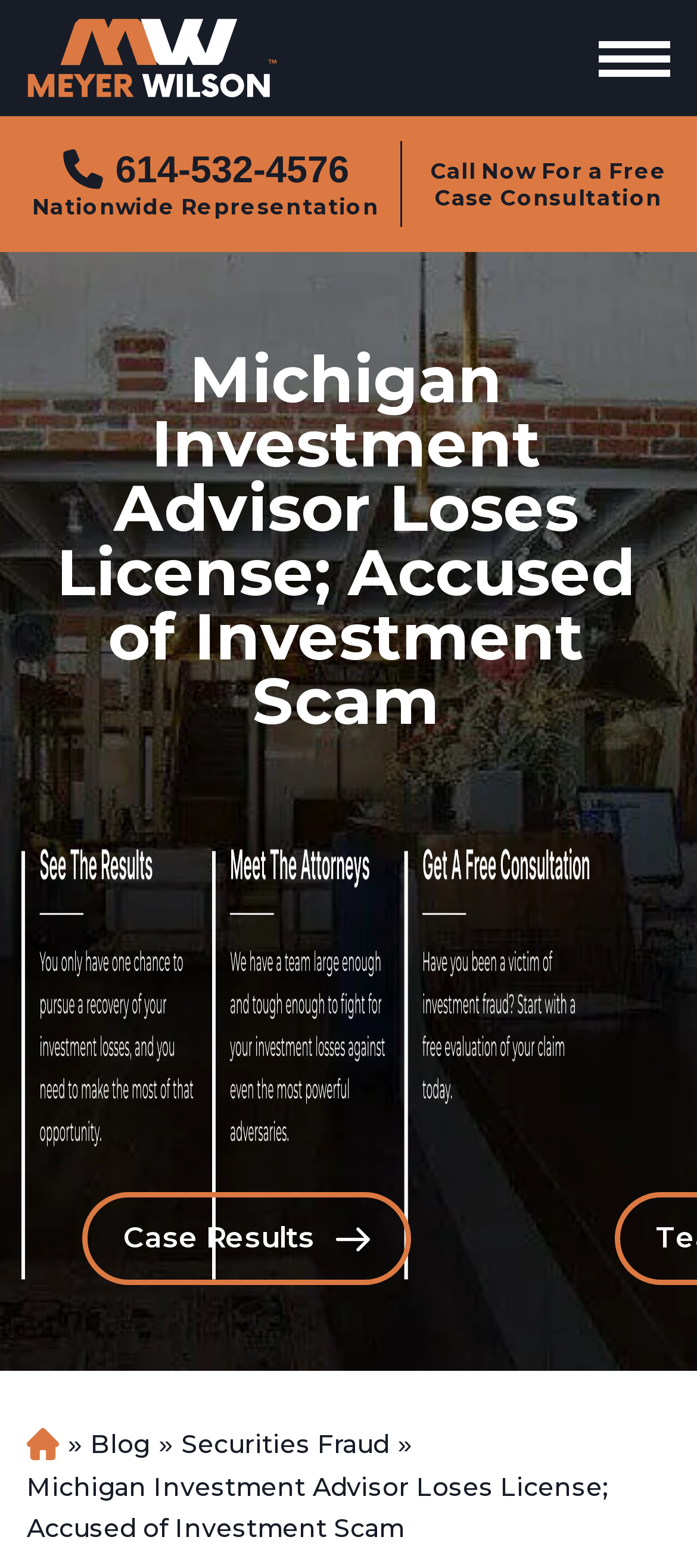Write a detailed summary of the webpage, including text, images, and layout.

The webpage appears to be a news article or a blog post about a Michigan investment advisor who has lost their license and is accused of investment scam. 

At the top left of the page, there is a link to "Investment & Securities Fraud Lawyer" accompanied by an image with the same name. Below this, there is a button labeled "Menu" with an image inside. 

To the right of the "Menu" button, there is a phone number "614-532-4576" displayed as a link, accompanied by a small image. 

Below the phone number, there are two lines of text: "Nationwide Representation" and "Call Now For a Free Case Consultation". 

The main heading of the article, "Michigan Investment Advisor Loses License; Accused of Investment Scam", is located near the top center of the page. 

At the bottom of the page, there are several links, including "Case Results", "Home", "Blog", and "Securities Fraud", which are arranged horizontally. The "Case Results" link has an image next to it. 

There is also a link to the same article title, "Michigan Investment Advisor Loses License; Accused of Investment Scam", at the very bottom of the page.